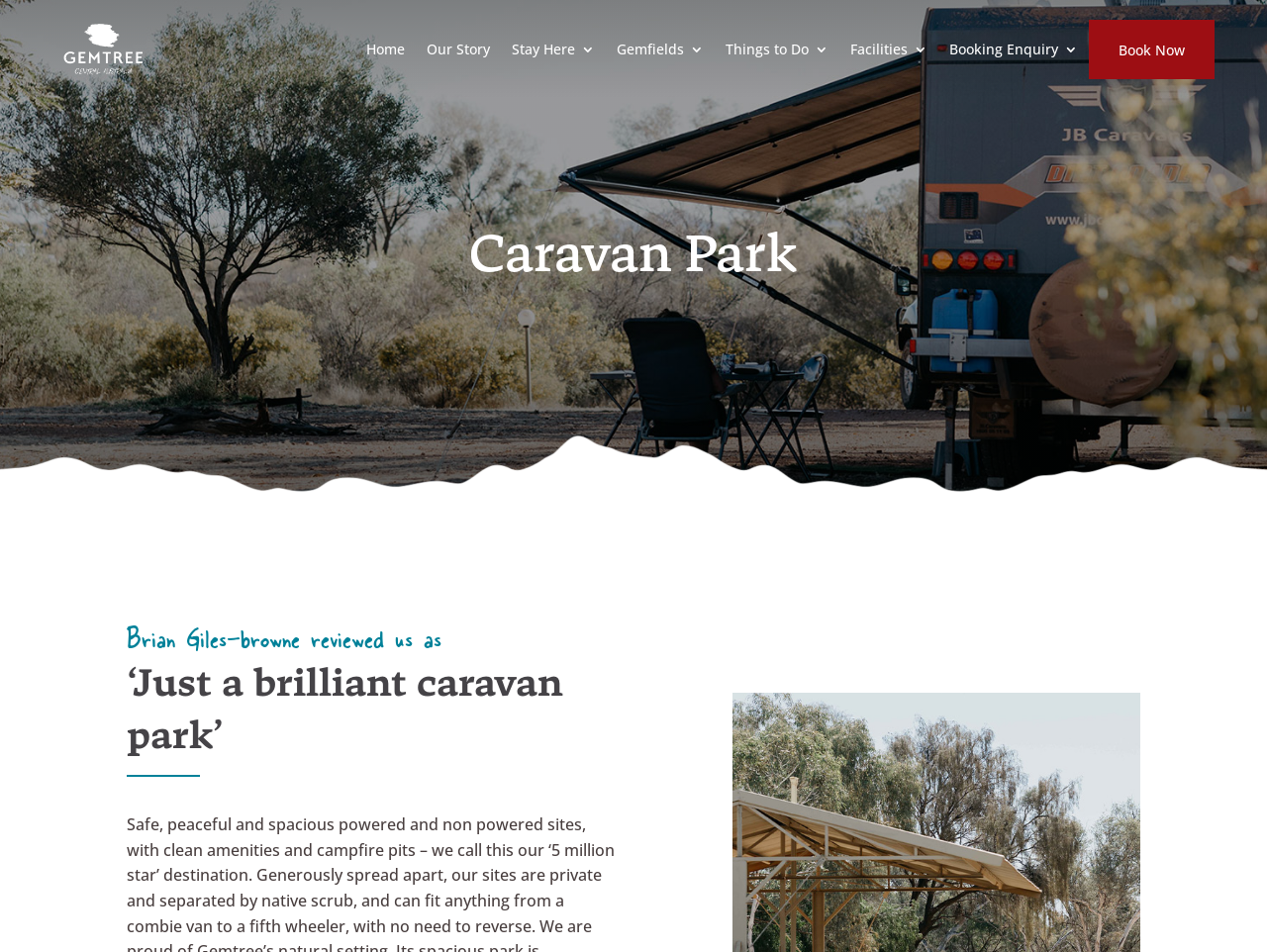Determine the bounding box coordinates for the UI element with the following description: "Stay Here". The coordinates should be four float numbers between 0 and 1, represented as [left, top, right, bottom].

[0.404, 0.012, 0.47, 0.091]